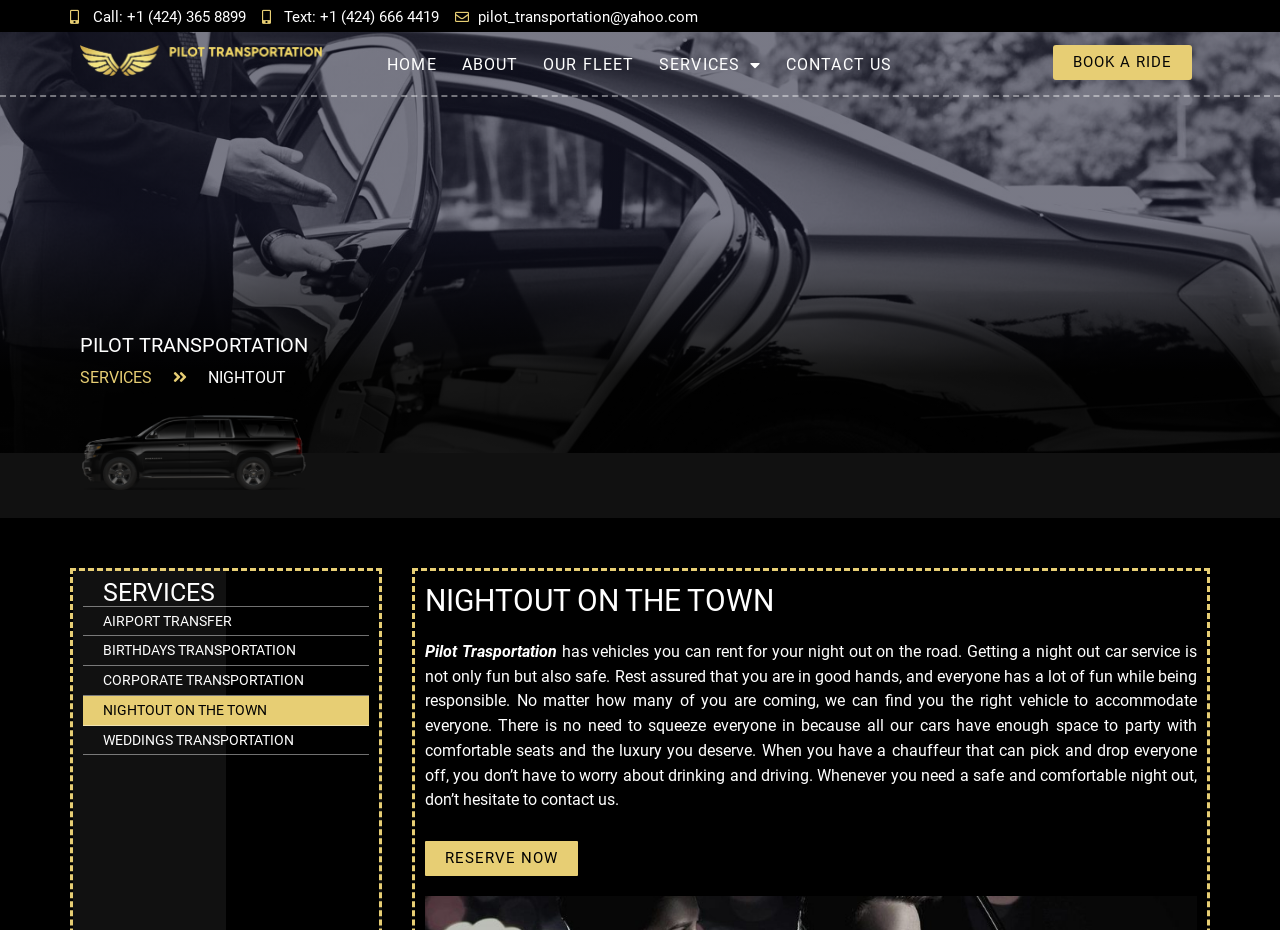Generate an in-depth caption that captures all aspects of the webpage.

This webpage is about Pilot Transportation, a luxury vehicle rental service. At the top, there are three contact links: a phone number, a text number, and an email address. Below these, there is a navigation menu with links to HOME, ABOUT, OUR FLEET, SERVICES, and CONTACT US. The SERVICES link has a dropdown menu.

On the main content area, there is a heading that reads "PILOT TRANSPORTATION" followed by a subheading "SERVICES" and another subheading "NIGHTOUT". Below these headings, there are six links to different services offered, including AIRPORT TRANSFER, BIRTHDAYS TRANSPORTATION, and NIGHTOUT ON THE TOWN.

Further down, there is a section dedicated to NIGHTOUT ON THE TOWN, with a heading and a brief description of the service. The description explains that Pilot Transportation offers vehicles for rent for a night out, ensuring a safe and fun experience. The text also highlights the comfort and luxury of their cars, as well as the convenience of having a chauffeur to avoid drinking and driving.

At the bottom of this section, there is a "RESERVE NOW" link. Overall, the webpage has a clean and organized layout, with clear headings and concise text, making it easy to navigate and understand the services offered by Pilot Transportation.